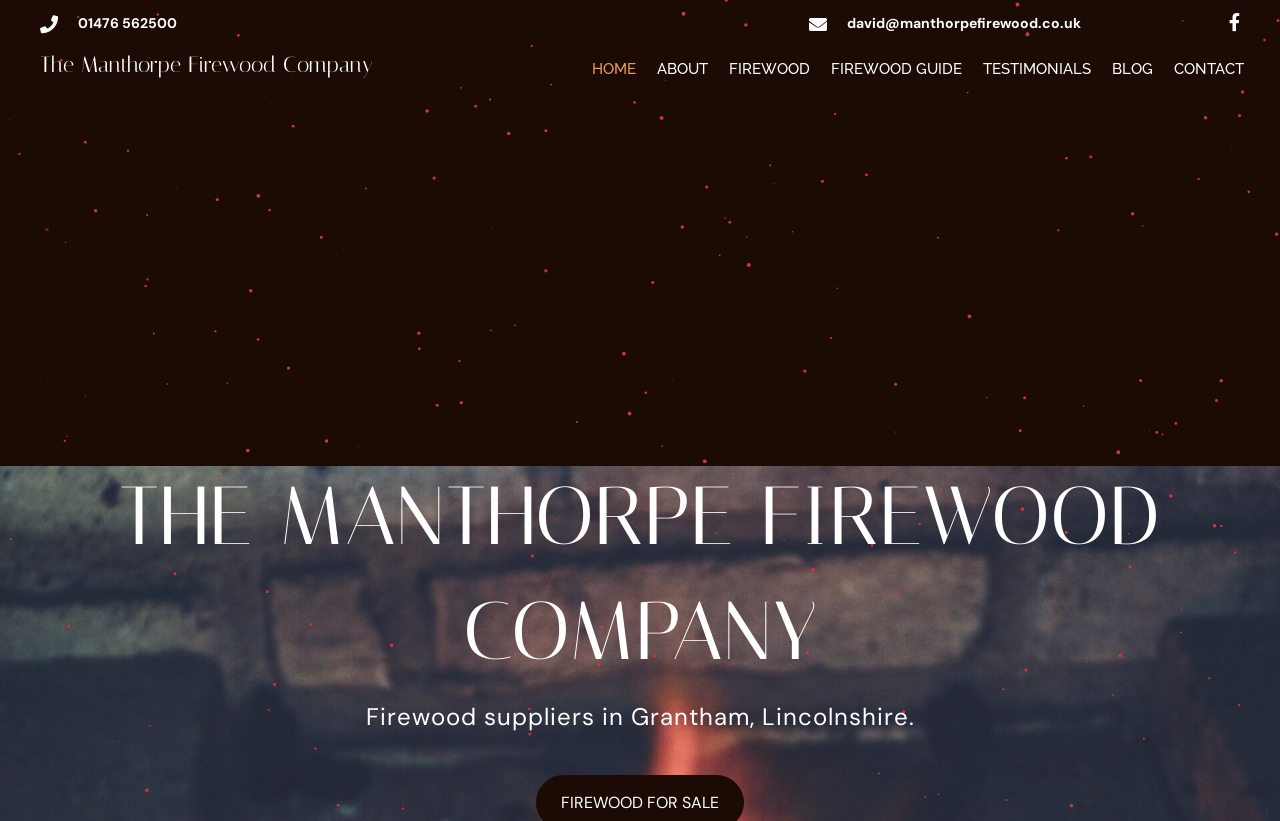Could you determine the bounding box coordinates of the clickable element to complete the instruction: "View firewood products"? Provide the coordinates as four float numbers between 0 and 1, i.e., [left, top, right, bottom].

[0.565, 0.06, 0.638, 0.101]